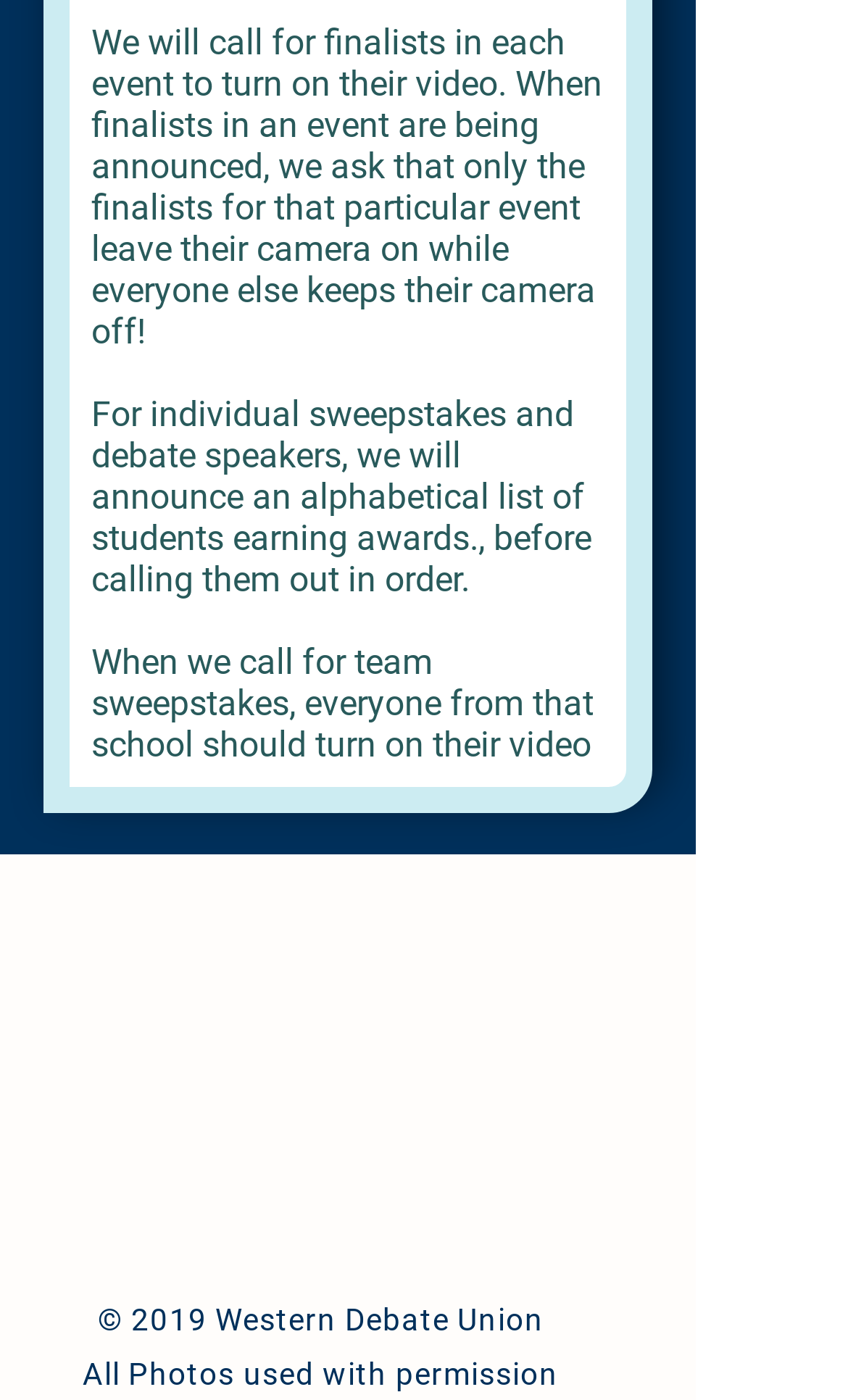Please answer the following query using a single word or phrase: 
How can one contact the organization?

Through the Contact Us link